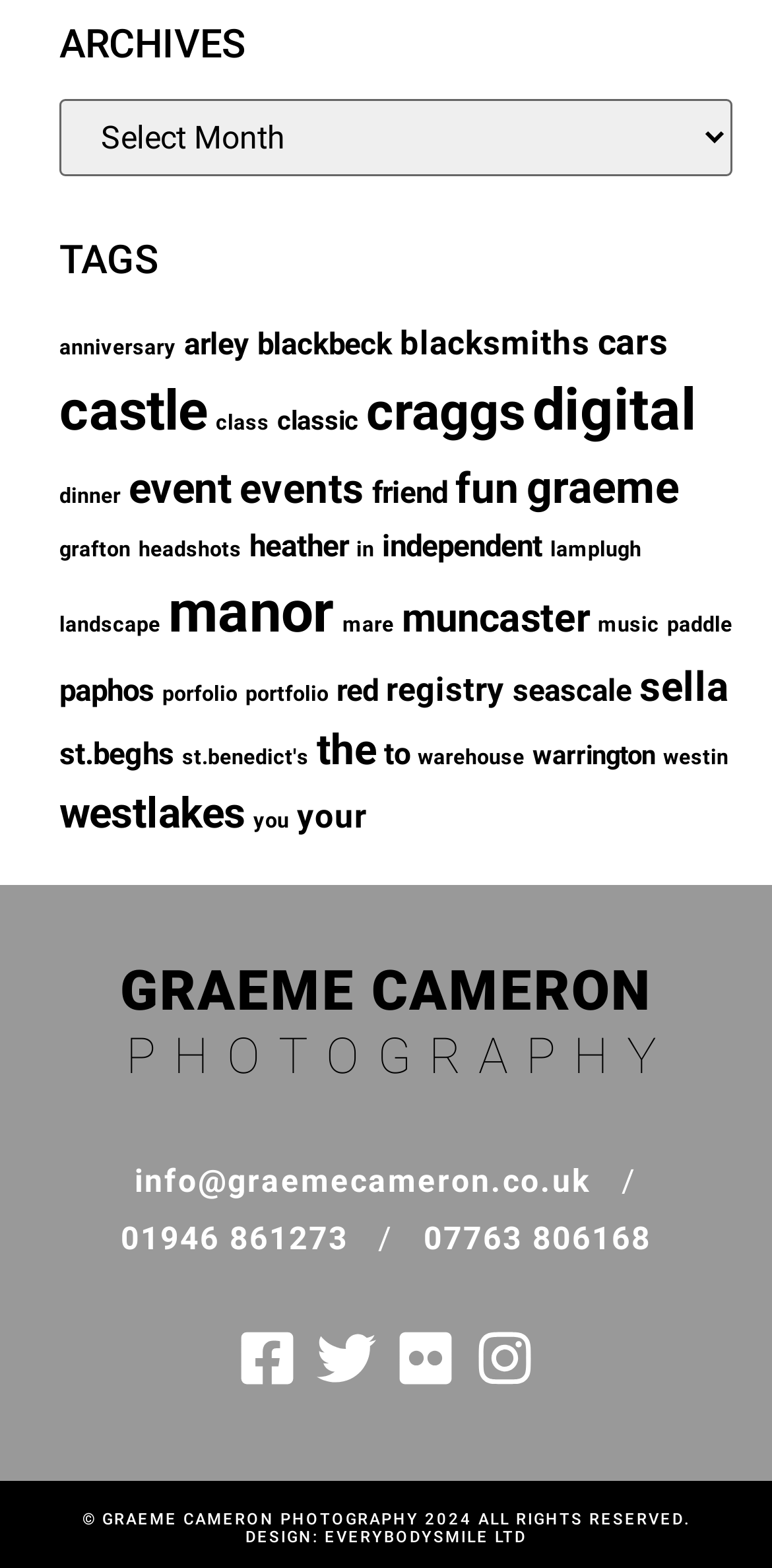What is the contact email?
Look at the screenshot and respond with a single word or phrase.

info@graemecameron.co.uk